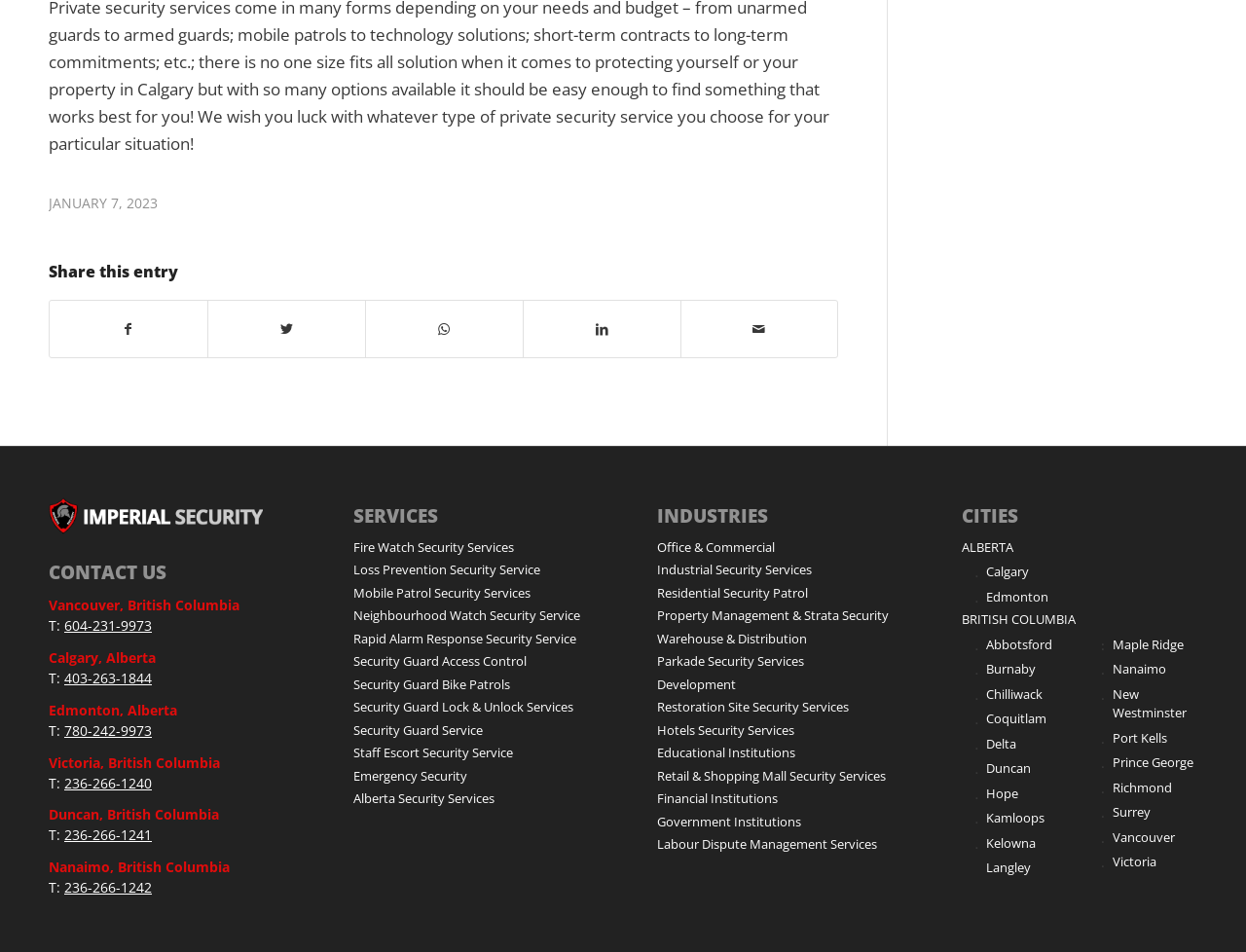Identify the bounding box coordinates of the region I need to click to complete this instruction: "Call the Vancouver office".

[0.052, 0.647, 0.122, 0.667]